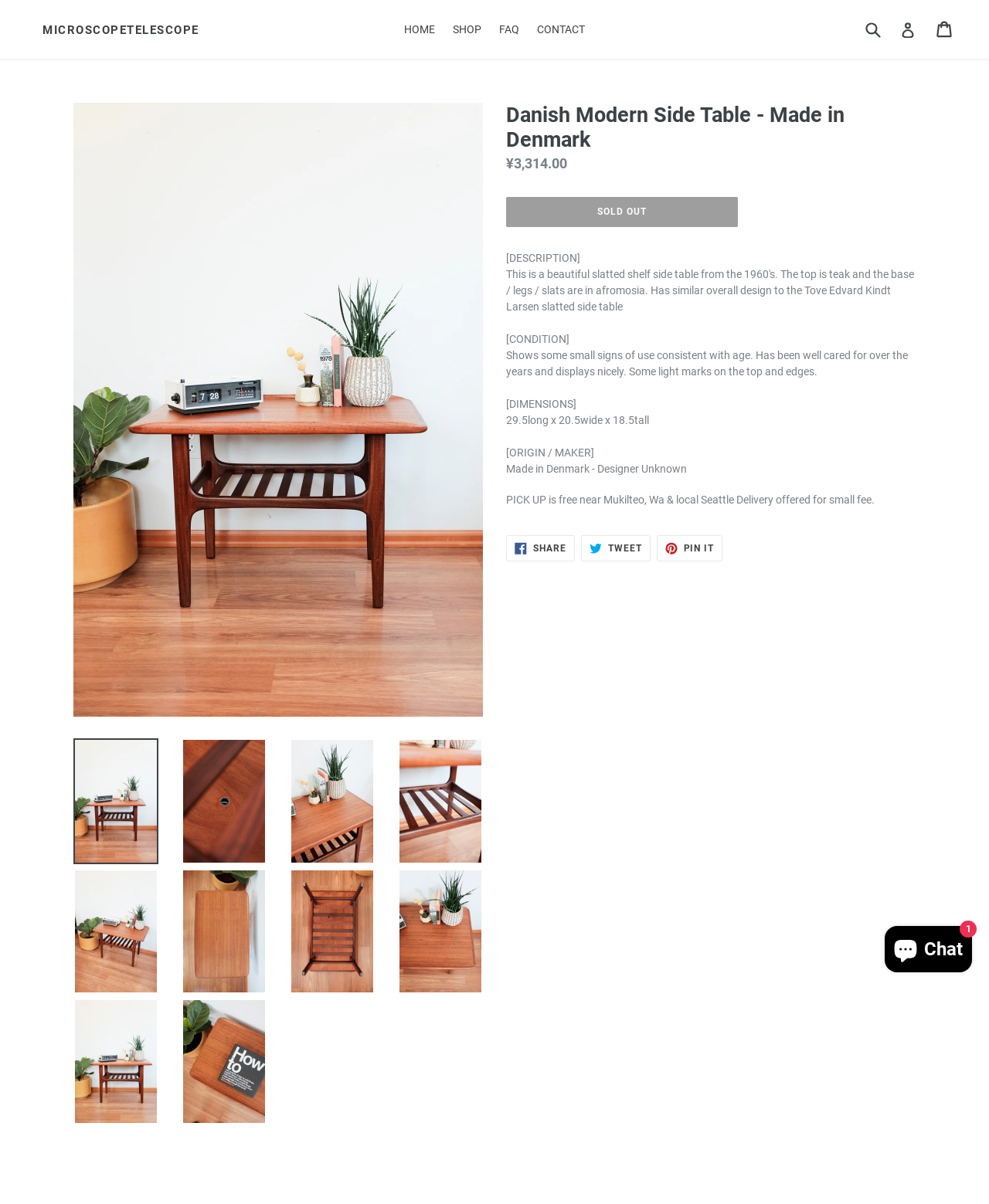Please specify the bounding box coordinates of the clickable region to carry out the following instruction: "Log in to your account". The coordinates should be four float numbers between 0 and 1, in the format [left, top, right, bottom].

[0.91, 0.013, 0.926, 0.037]